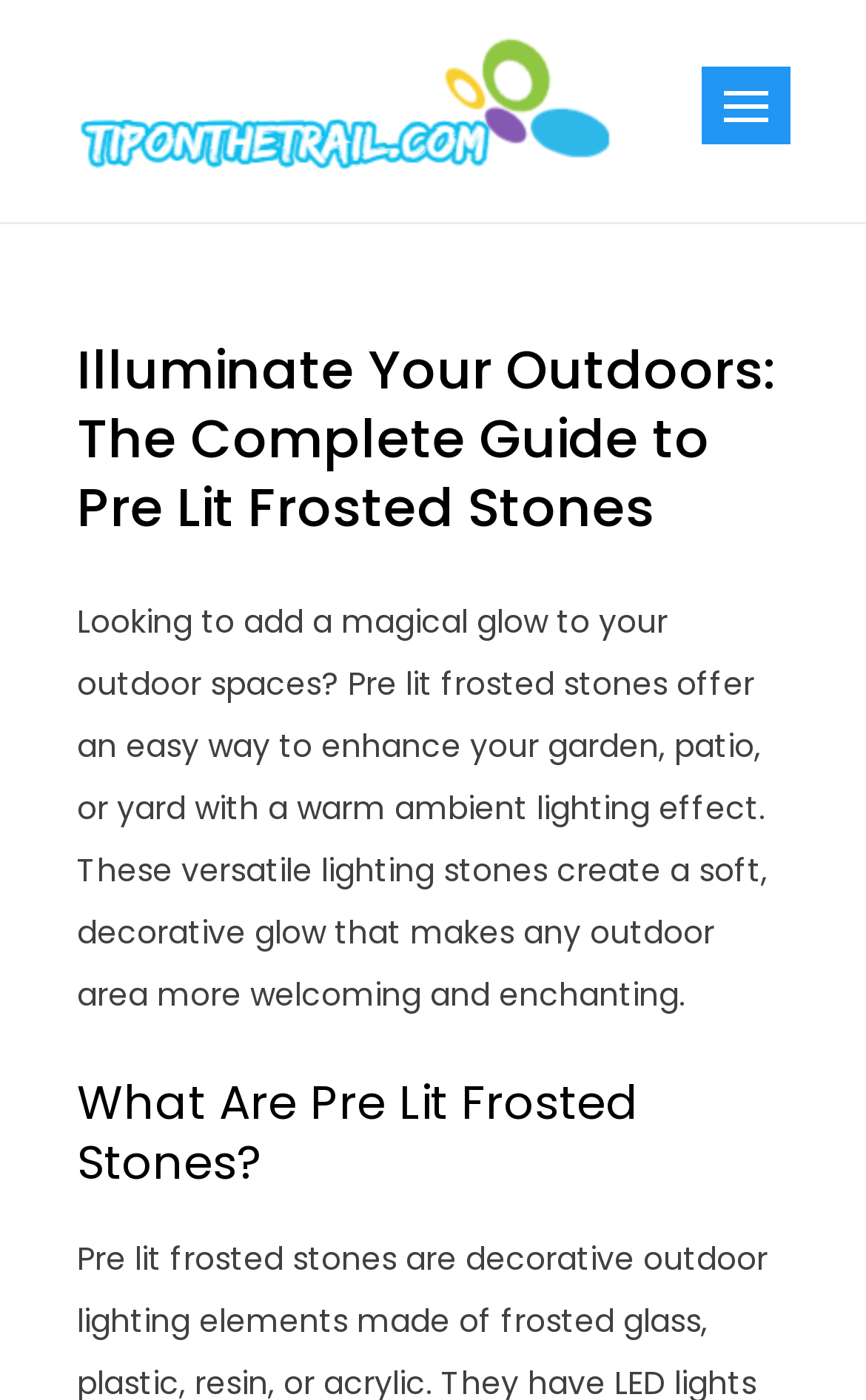Find the main header of the webpage and produce its text content.

Illuminate Your Outdoors: The Complete Guide to Pre Lit Frosted Stones